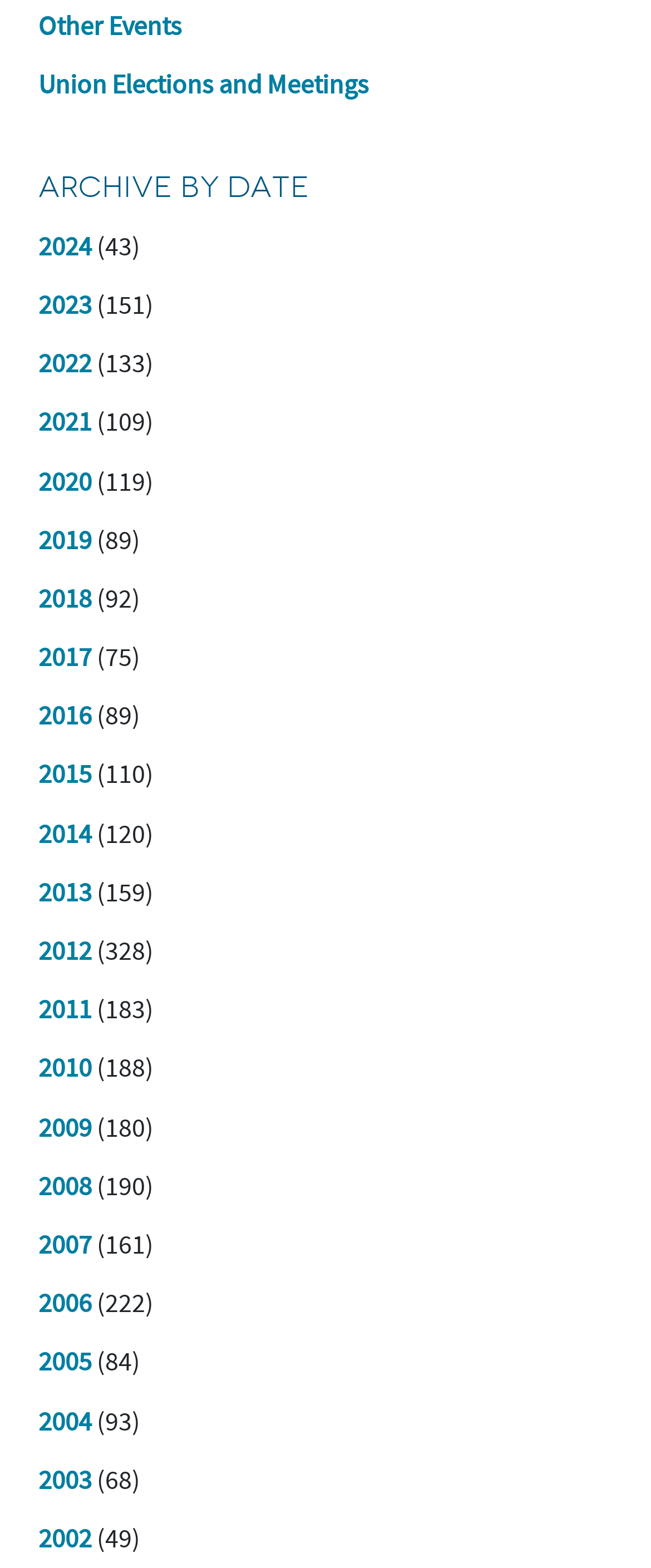Please determine the bounding box coordinates of the element's region to click in order to carry out the following instruction: "Click on 'Other Events'". The coordinates should be four float numbers between 0 and 1, i.e., [left, top, right, bottom].

[0.059, 0.007, 0.279, 0.028]